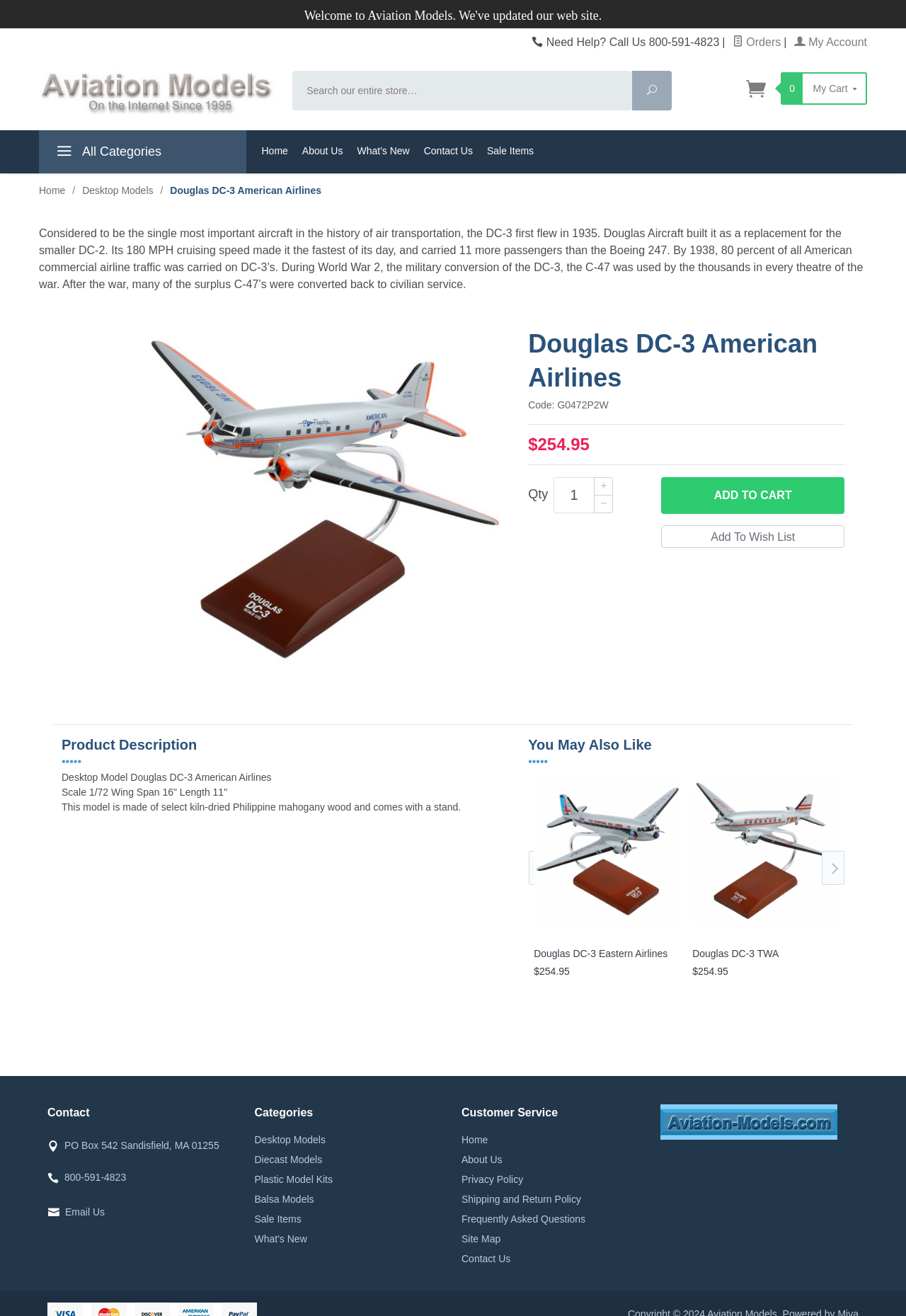Identify the bounding box coordinates of the area that should be clicked in order to complete the given instruction: "Add to wish list". The bounding box coordinates should be four float numbers between 0 and 1, i.e., [left, top, right, bottom].

[0.73, 0.399, 0.932, 0.416]